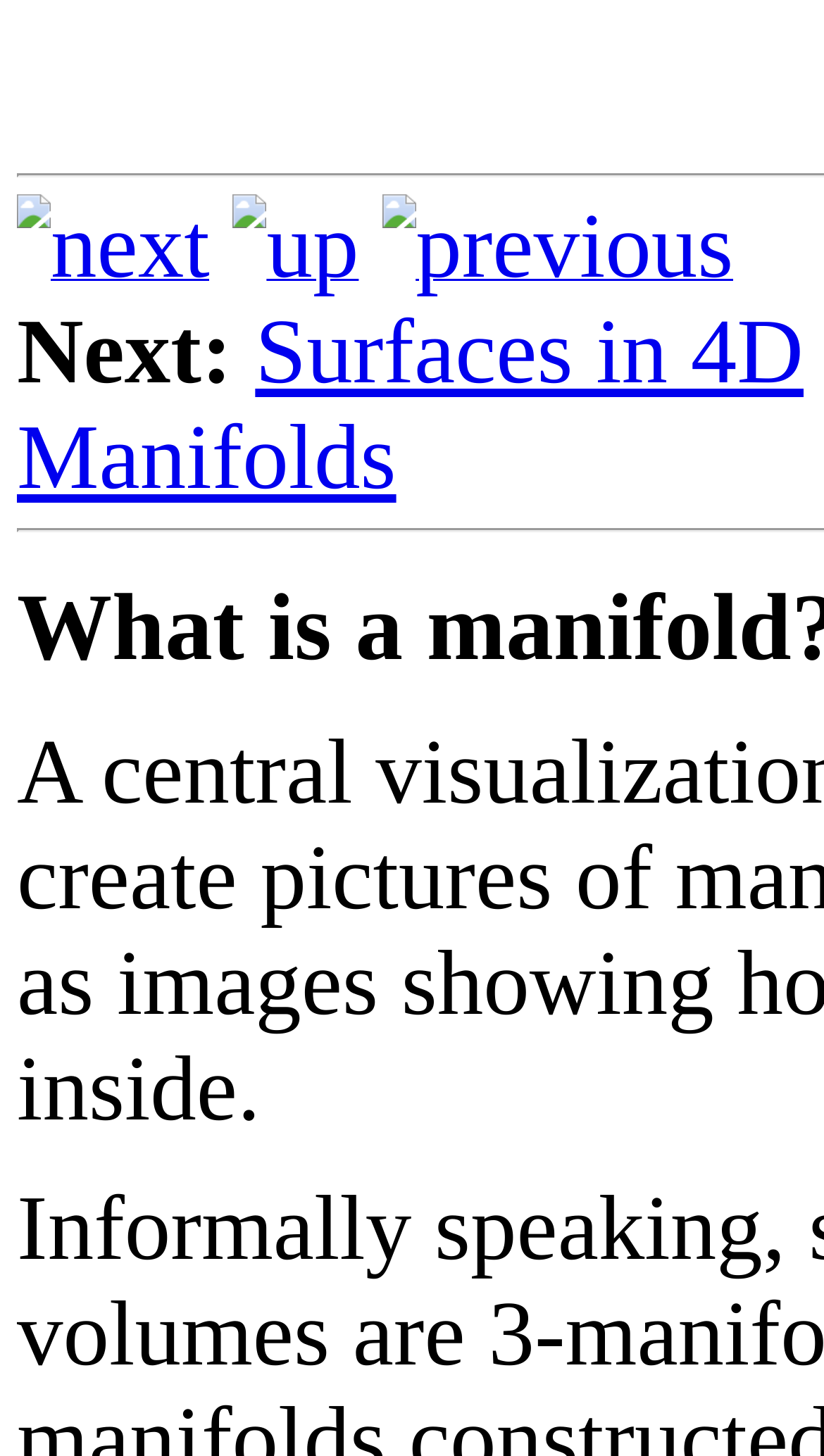Please provide a one-word or short phrase answer to the question:
What is the topic related to the link 'Manifolds'?

Mathematics